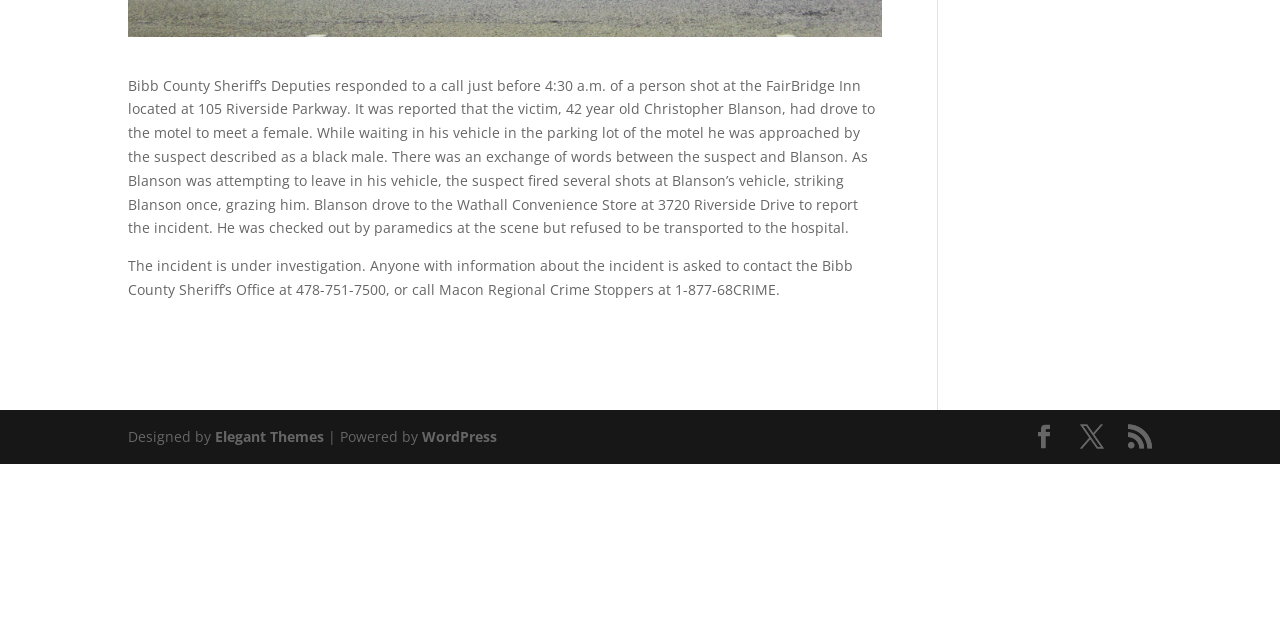Mark the bounding box of the element that matches the following description: "Elegant Themes".

[0.168, 0.667, 0.253, 0.697]